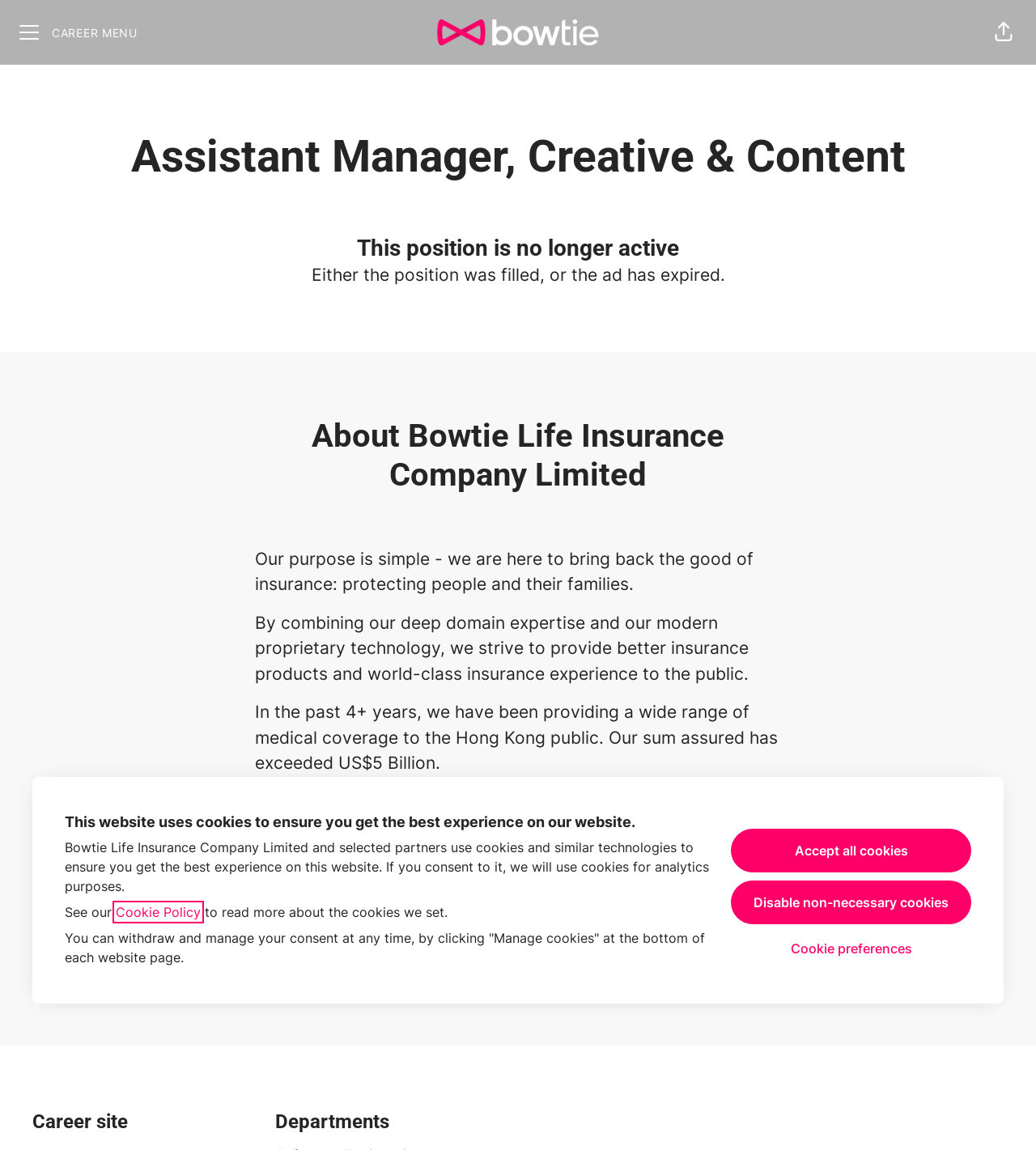Using the given description, provide the bounding box coordinates formatted as (top-left x, top-left y, bottom-right x, bottom-right y), with all values being floating point numbers between 0 and 1. Description: Career menu

[0.006, 0.008, 0.145, 0.048]